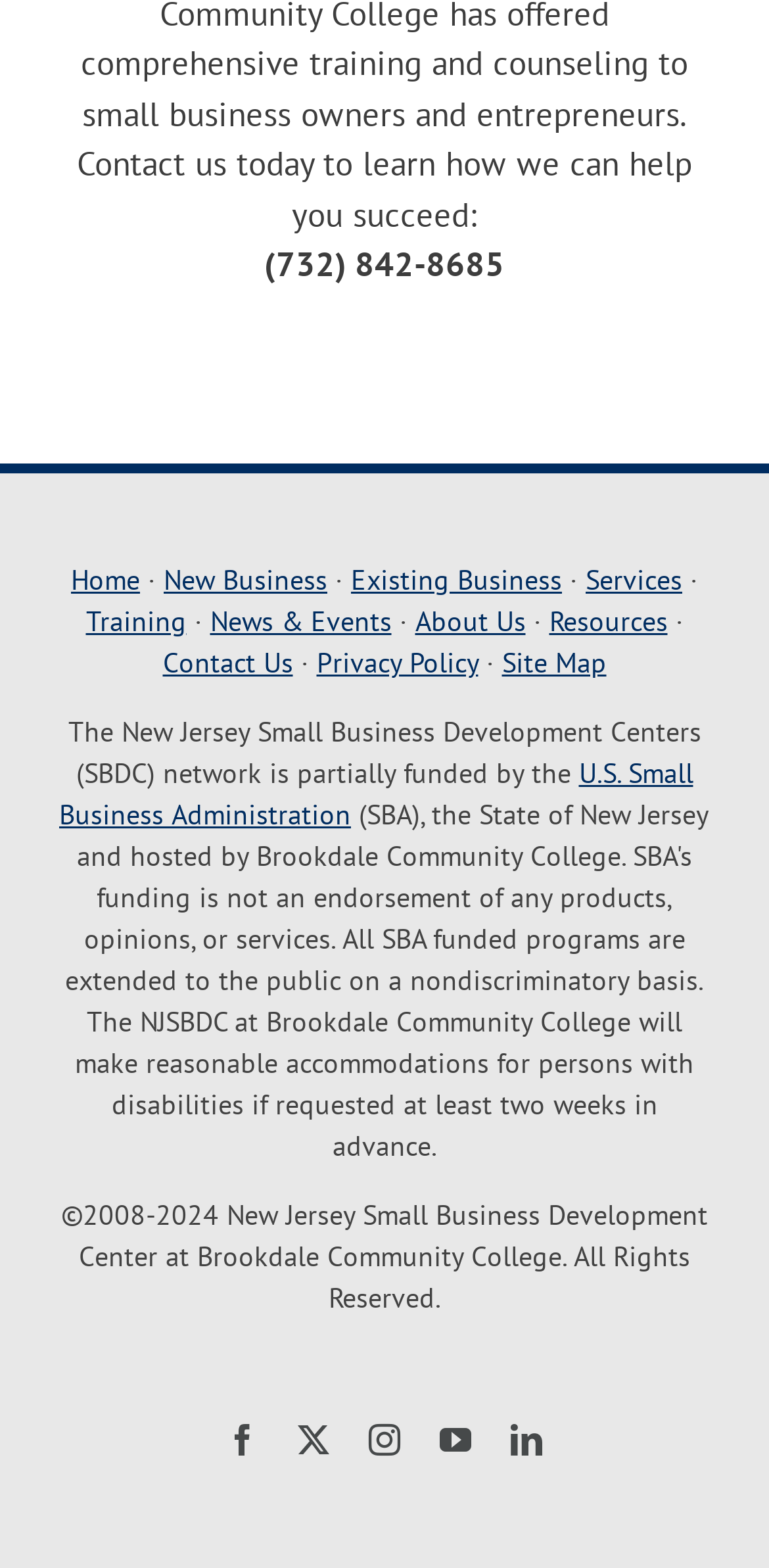Identify the bounding box coordinates for the element you need to click to achieve the following task: "Follow on Facebook". The coordinates must be four float values ranging from 0 to 1, formatted as [left, top, right, bottom].

[0.295, 0.908, 0.336, 0.928]